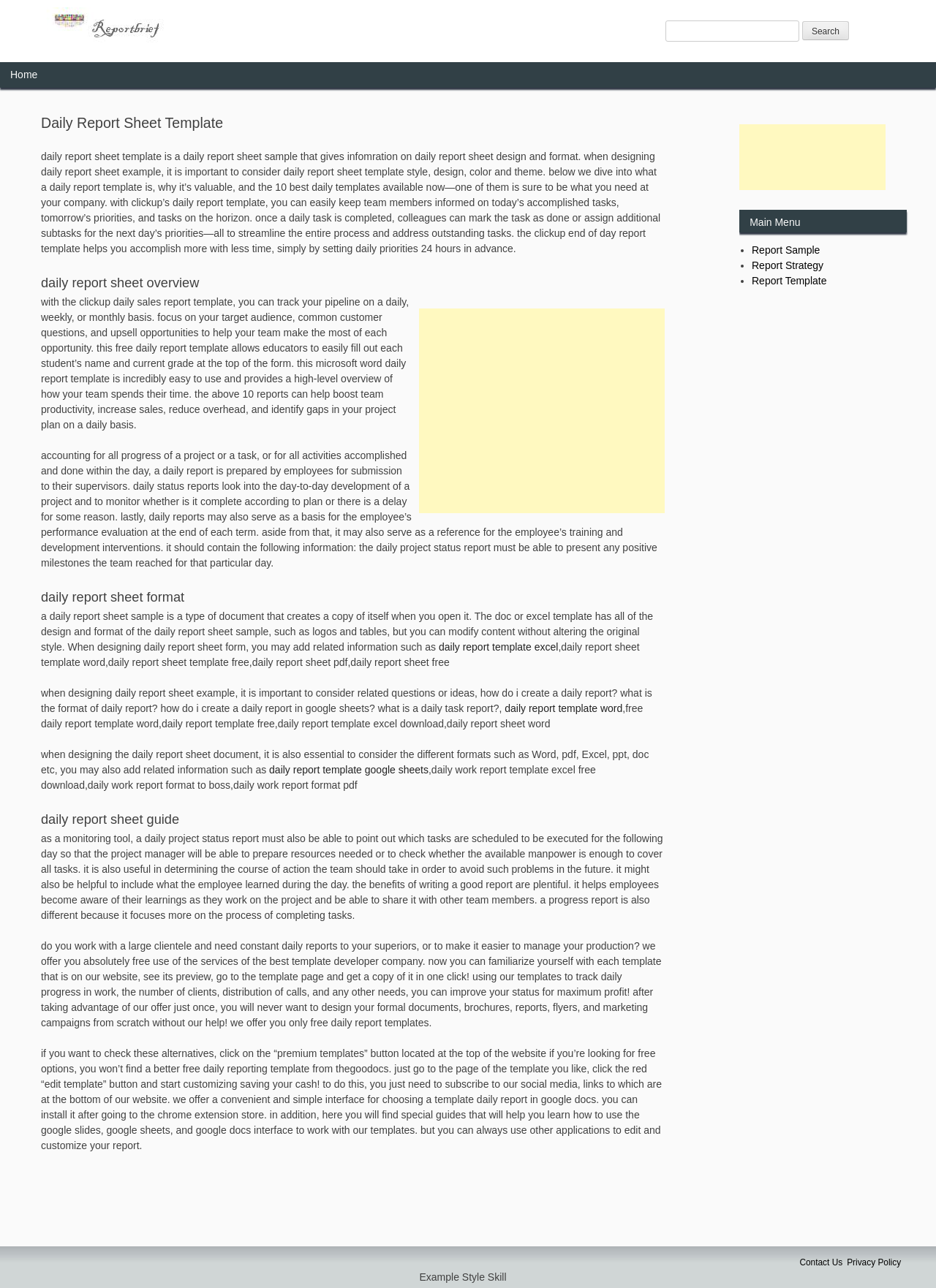Find the bounding box coordinates of the element's region that should be clicked in order to follow the given instruction: "Go to the Home page". The coordinates should consist of four float numbers between 0 and 1, i.e., [left, top, right, bottom].

[0.0, 0.048, 0.051, 0.068]